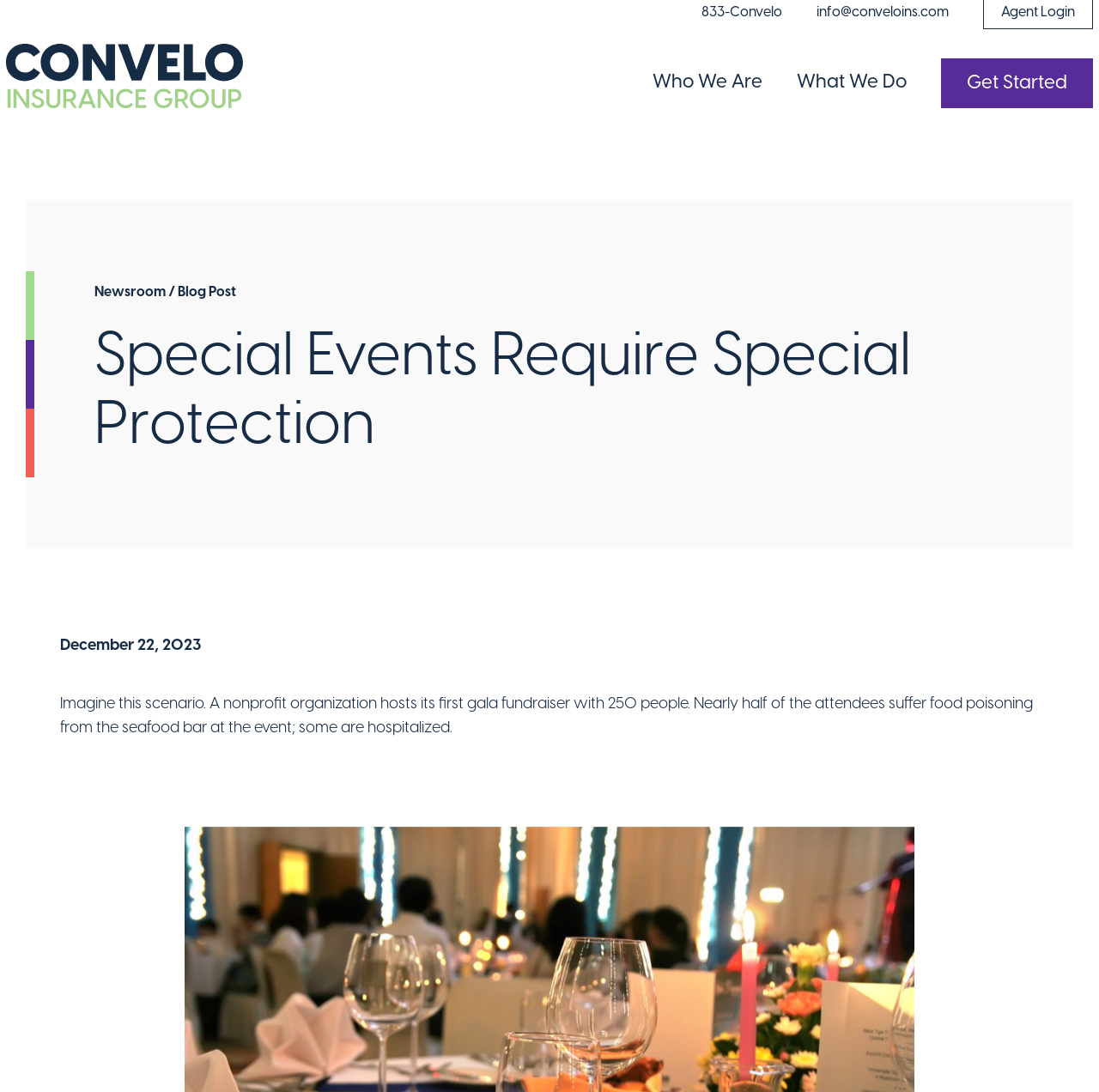Please identify the coordinates of the bounding box for the clickable region that will accomplish this instruction: "View the 'CNG JUMBO TUBE GAS VESSELS' category".

None